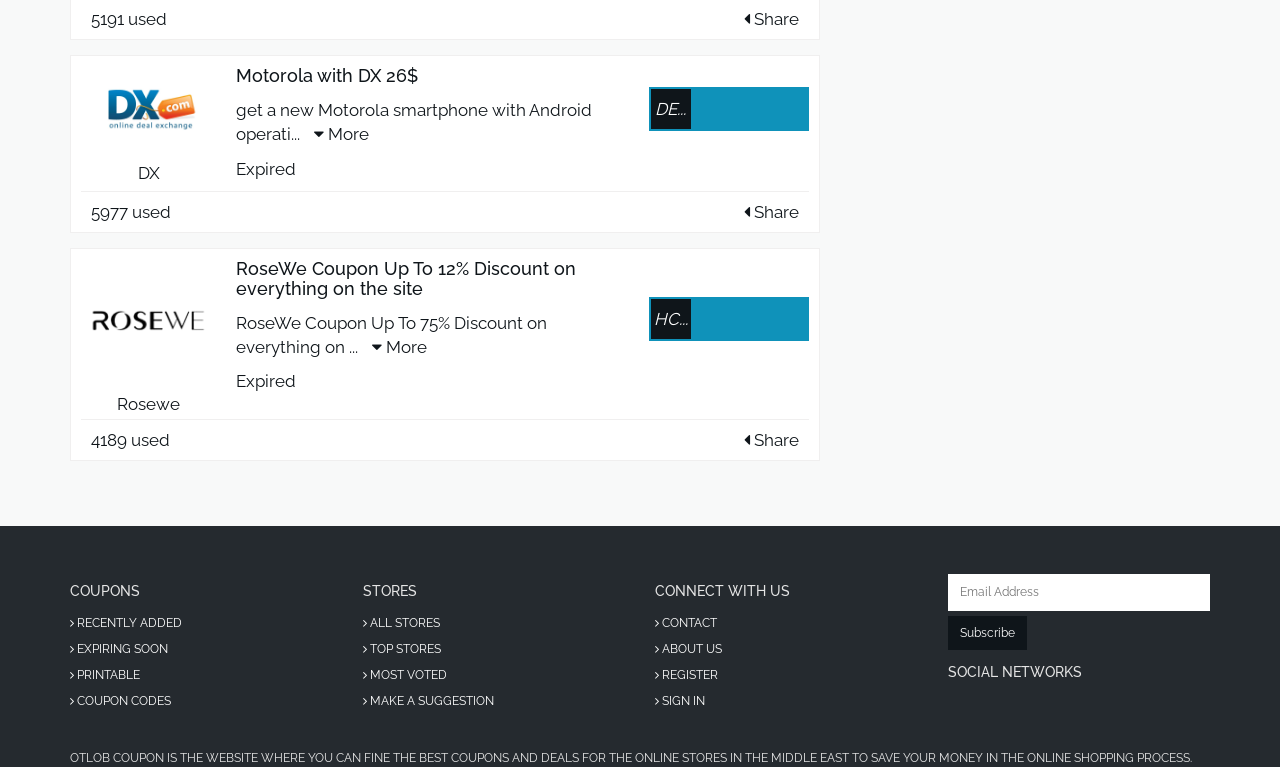Using the webpage screenshot, find the UI element described by Motorola with DX 26$. Provide the bounding box coordinates in the format (top-left x, top-left y, bottom-right x, bottom-right y), ensuring all values are floating point numbers between 0 and 1.

[0.184, 0.085, 0.327, 0.113]